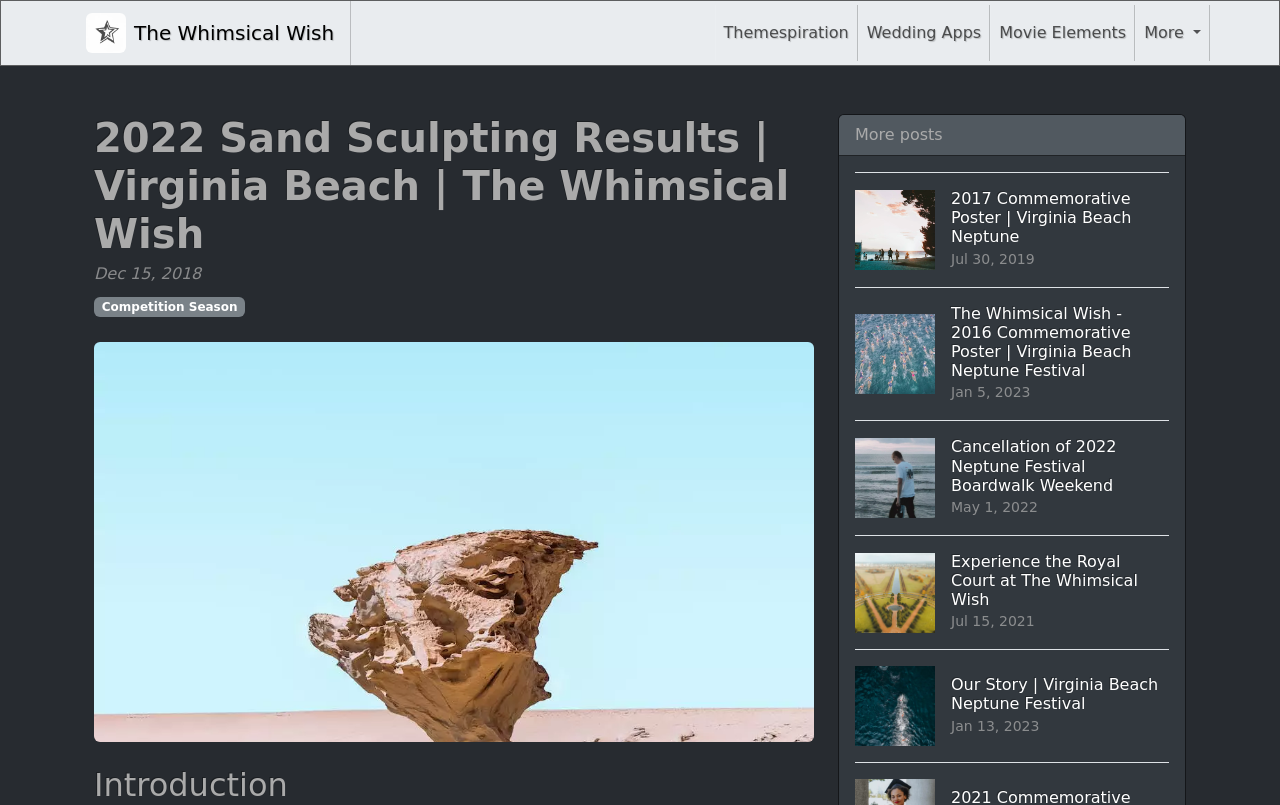Identify the bounding box coordinates for the element you need to click to achieve the following task: "Visit the OIL & GAS page". Provide the bounding box coordinates as four float numbers between 0 and 1, in the form [left, top, right, bottom].

None